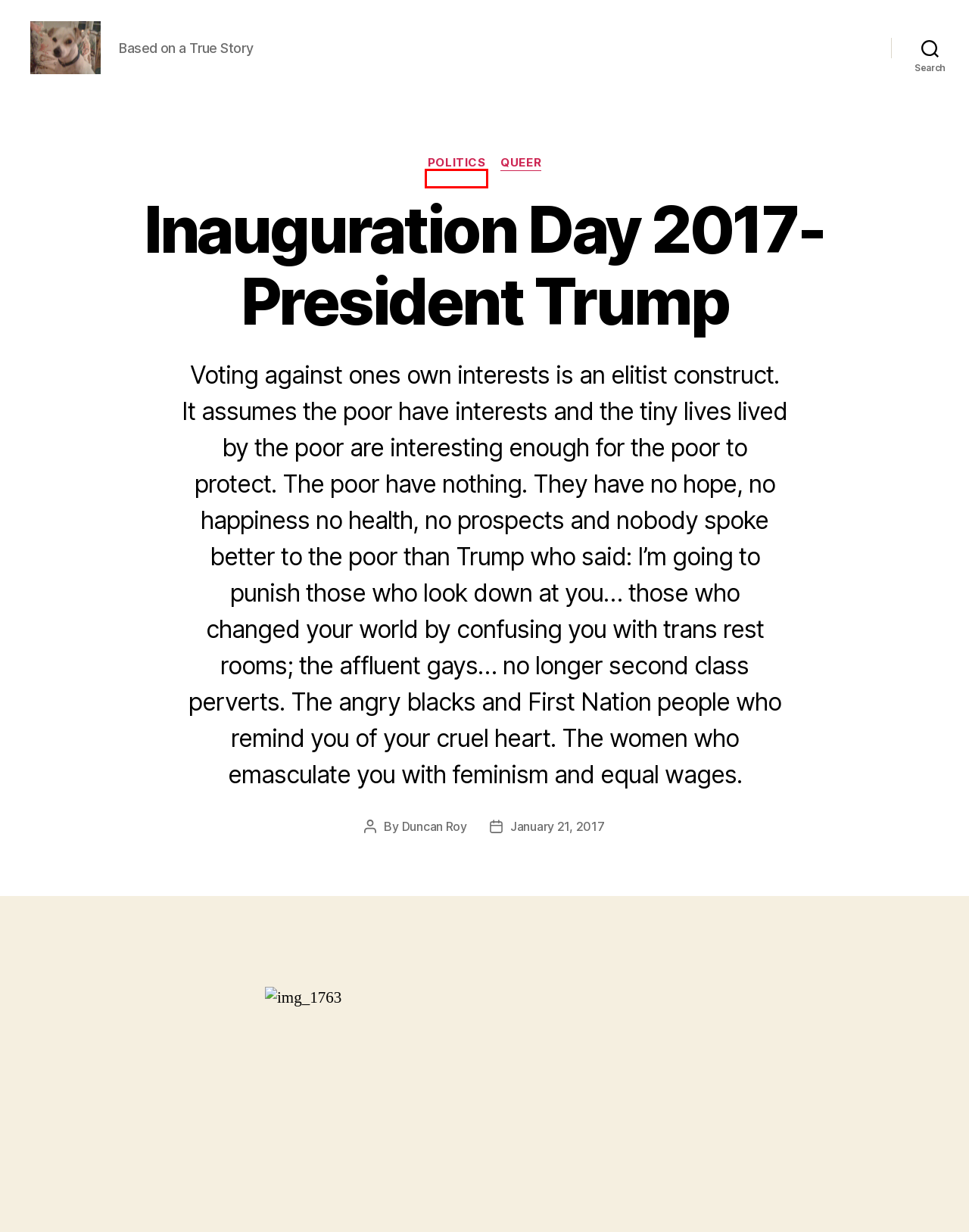Analyze the screenshot of a webpage featuring a red rectangle around an element. Pick the description that best fits the new webpage after interacting with the element inside the red bounding box. Here are the candidates:
A. Duncan Roy – Duncan Roy's Blog
B. Duncan Roy's Blog – Based on a True Story
C. July 2012 – Duncan Roy's Blog
D. January 2011 – Duncan Roy's Blog
E. September 2014 – Duncan Roy's Blog
F. Queer – Duncan Roy's Blog
G. politics – Duncan Roy's Blog
H. July 2015 – Duncan Roy's Blog

G